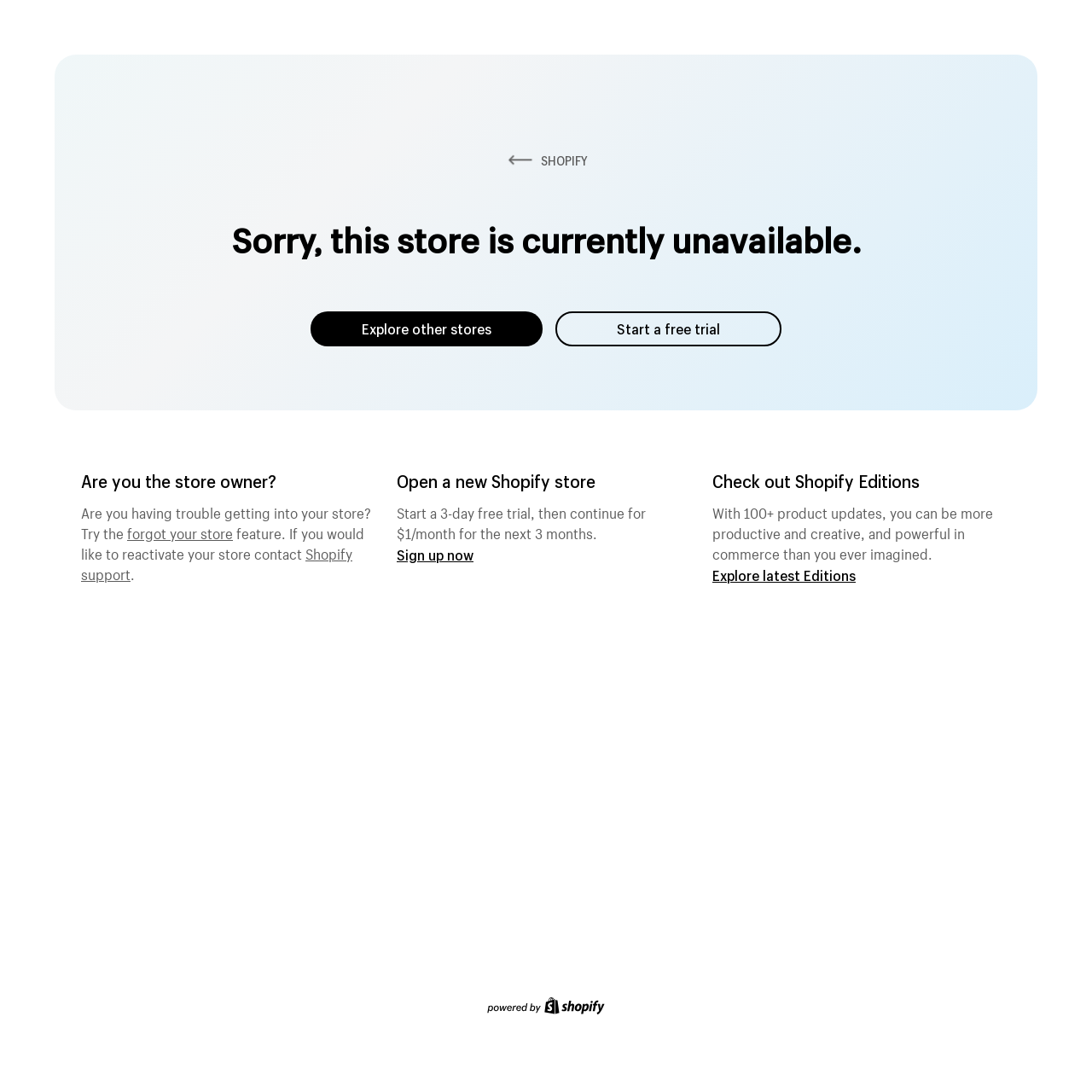What is the status of the store?
Using the image as a reference, answer the question with a short word or phrase.

Currently unavailable